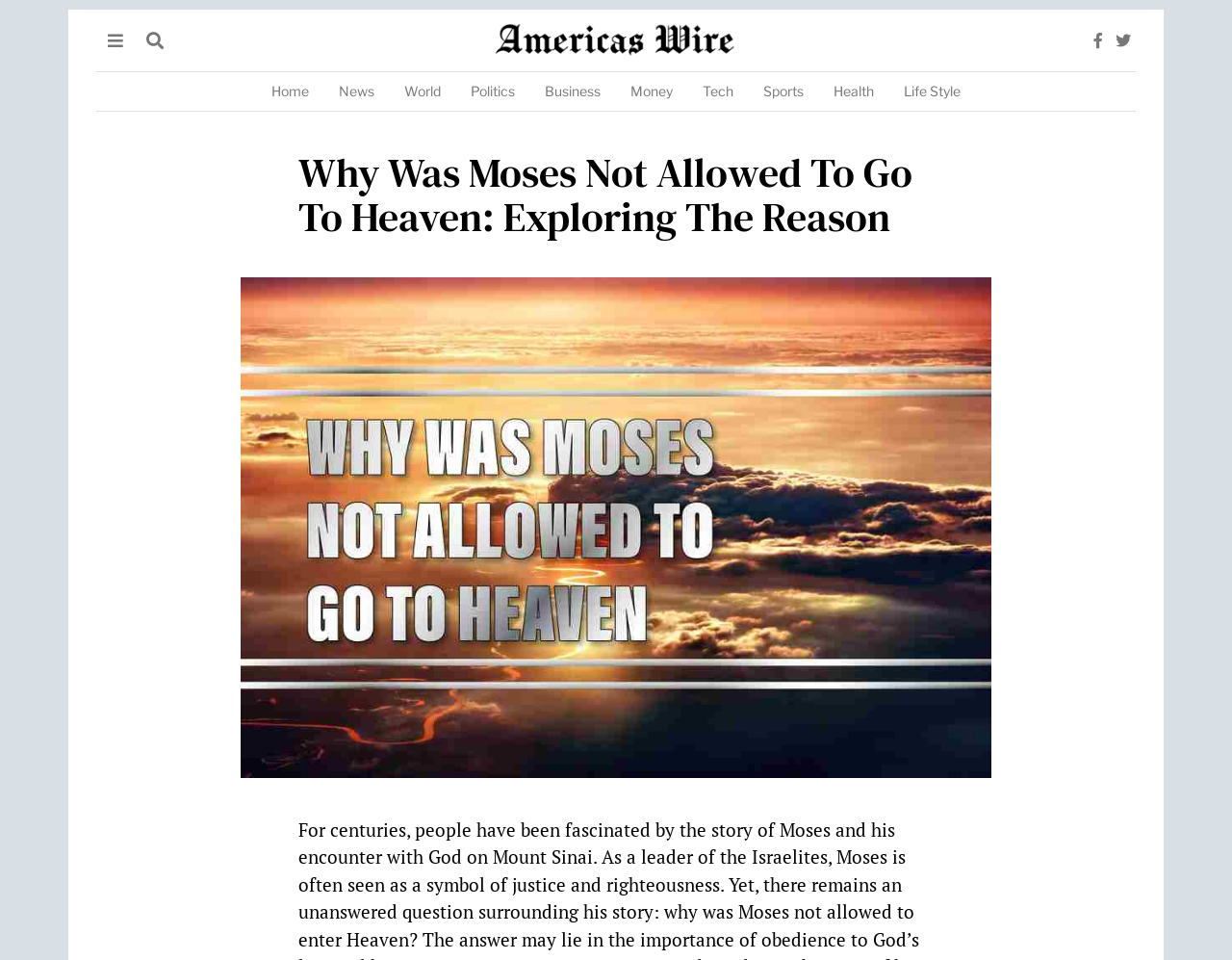How many social media links are available at the top right corner?
Could you answer the question with a detailed and thorough explanation?

There are two social media links at the top right corner of the webpage, represented by the icons '' and ''.